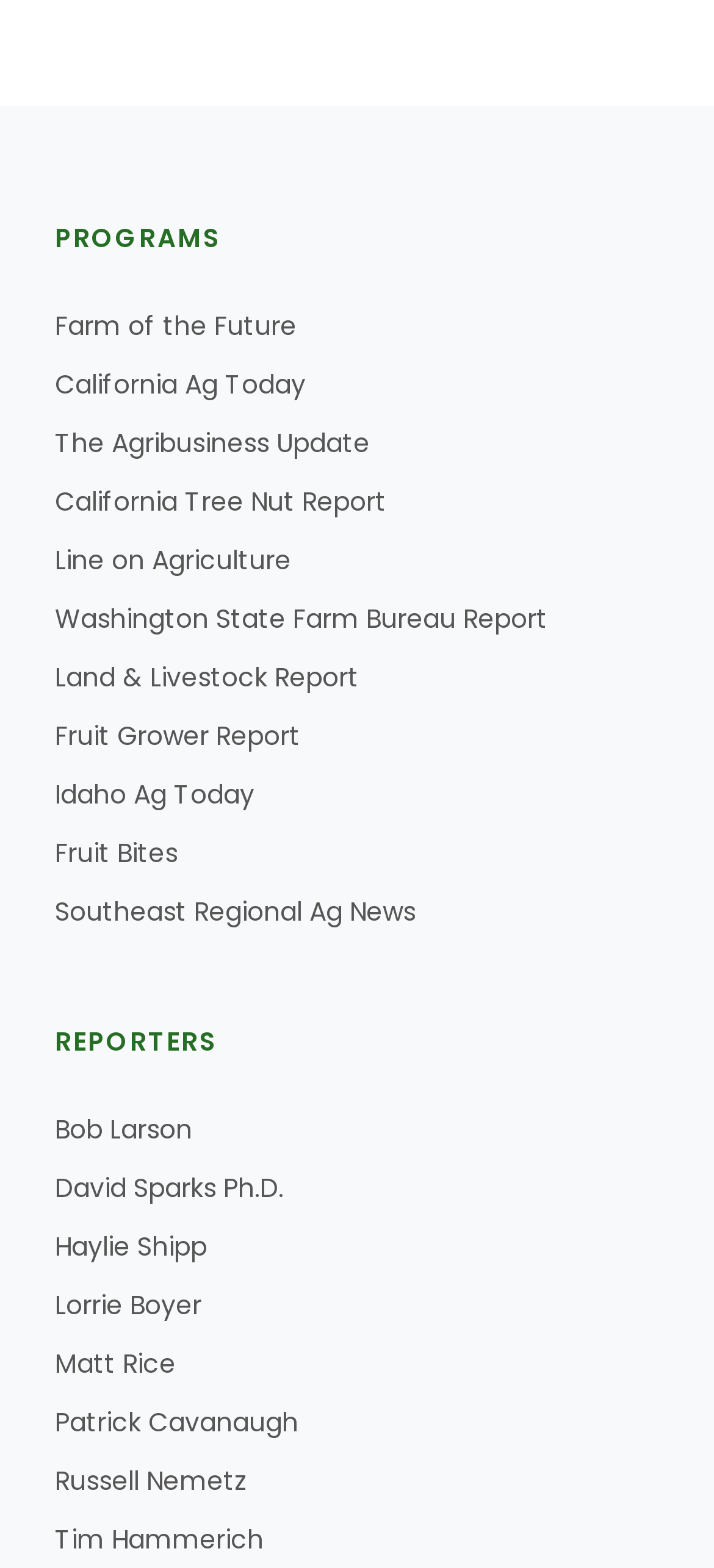Provide a brief response in the form of a single word or phrase:
How many links are associated with the 'Line on Agriculture' report?

2